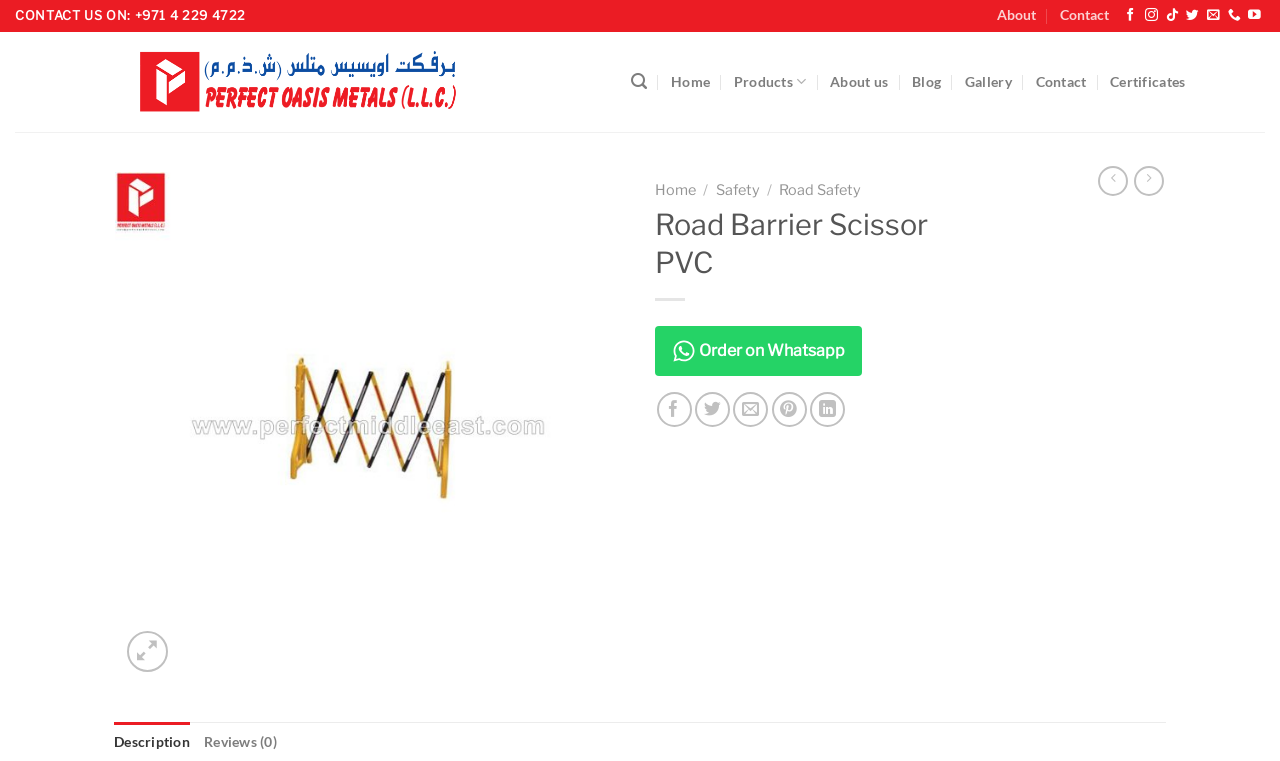Please identify the bounding box coordinates of the element I should click to complete this instruction: 'View Road Barrier Scissor PVC details'. The coordinates should be given as four float numbers between 0 and 1, like this: [left, top, right, bottom].

[0.09, 0.546, 0.488, 0.572]